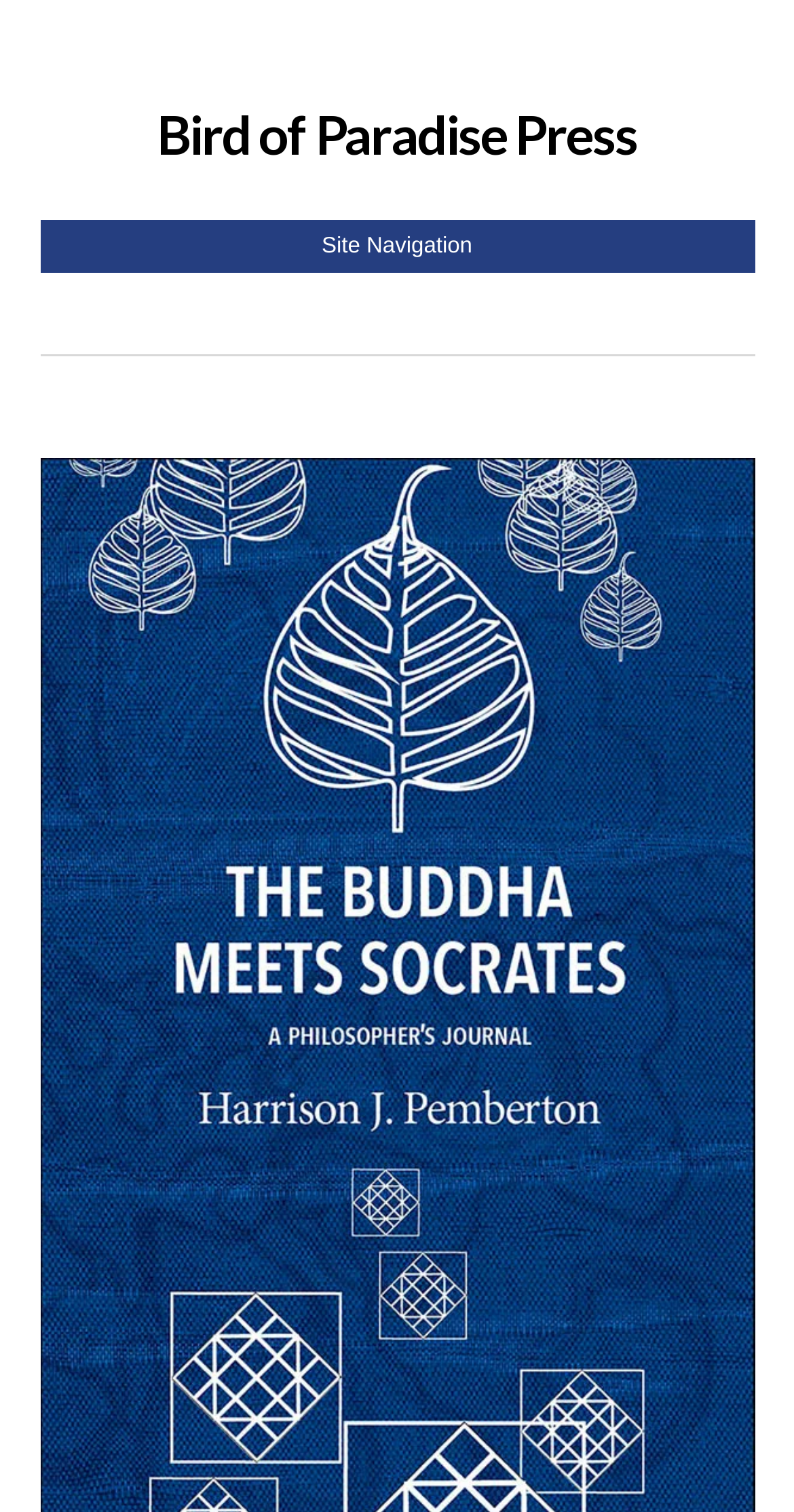Provide the bounding box coordinates of the UI element this sentence describes: "Bird of Paradise Press".

[0.197, 0.067, 0.803, 0.11]